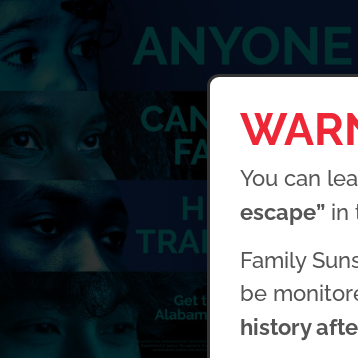Please give a succinct answer using a single word or phrase:
What is the significance of the 'escape' button in the left corner?

Quickly leaving the website